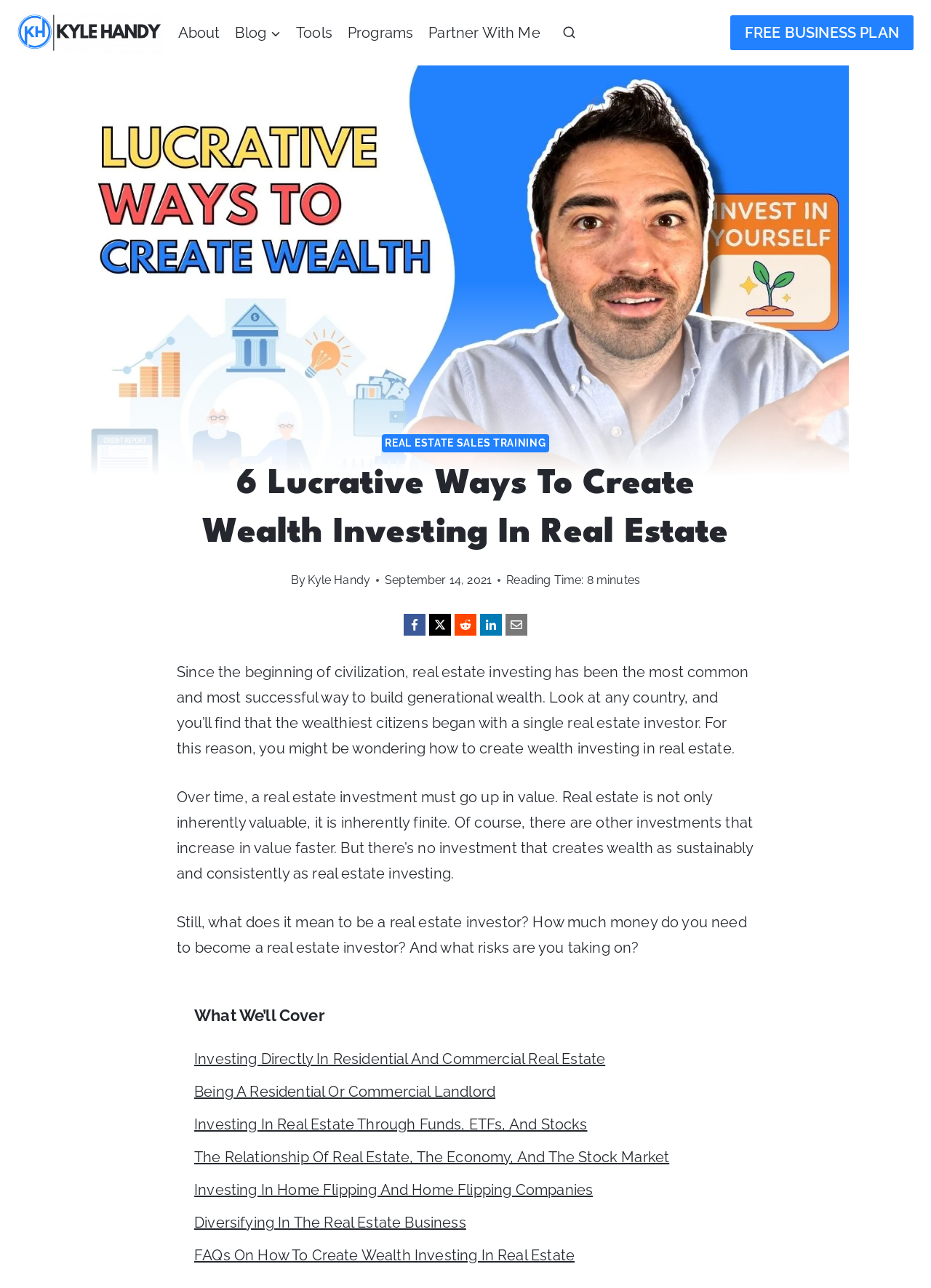Using the format (top-left x, top-left y, bottom-right x, bottom-right y), provide the bounding box coordinates for the described UI element. All values should be floating point numbers between 0 and 1: Real Estate Sales Training

[0.41, 0.337, 0.59, 0.351]